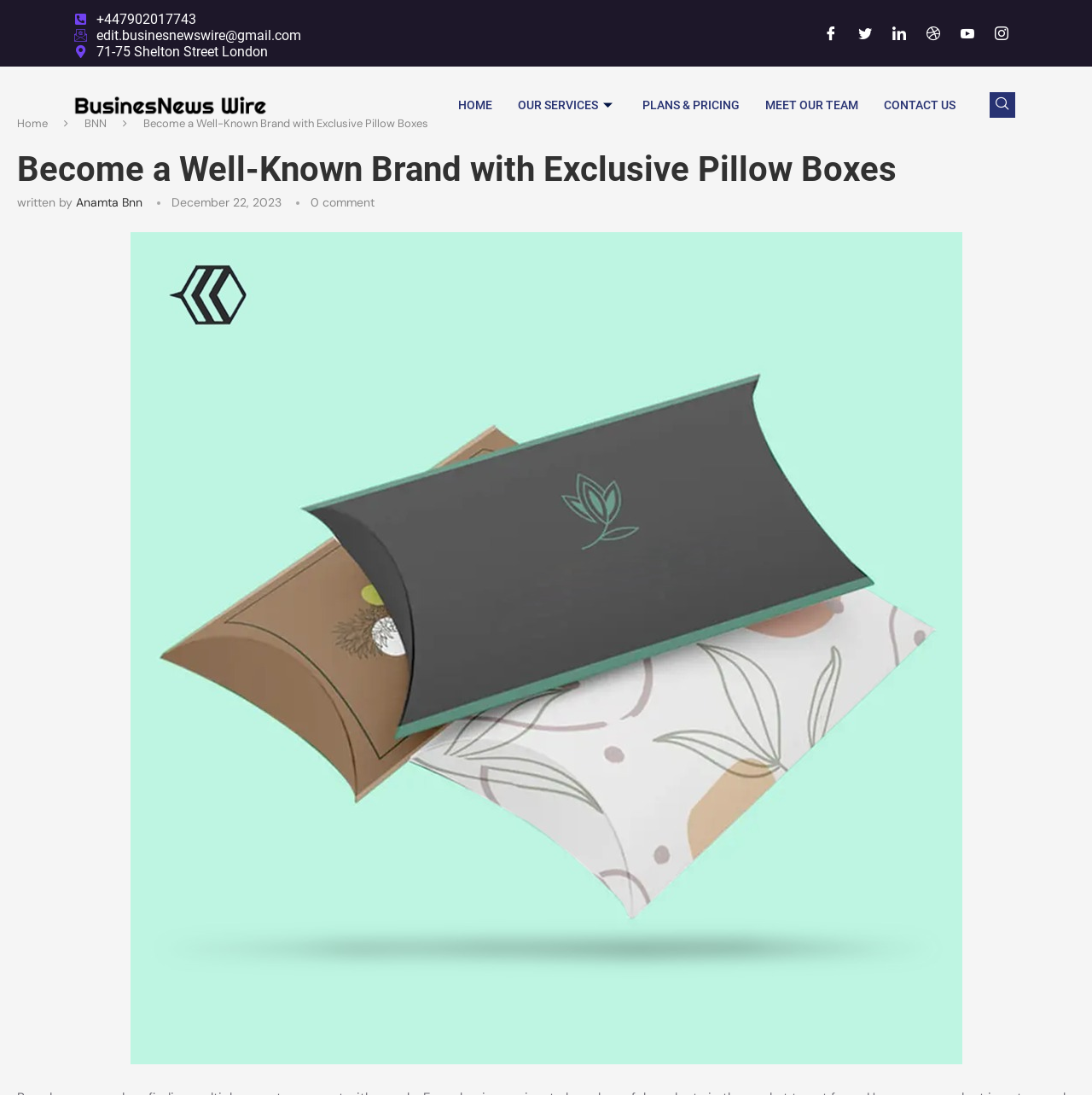Respond to the question with just a single word or phrase: 
What is the date of the article on the webpage?

December 22, 2023